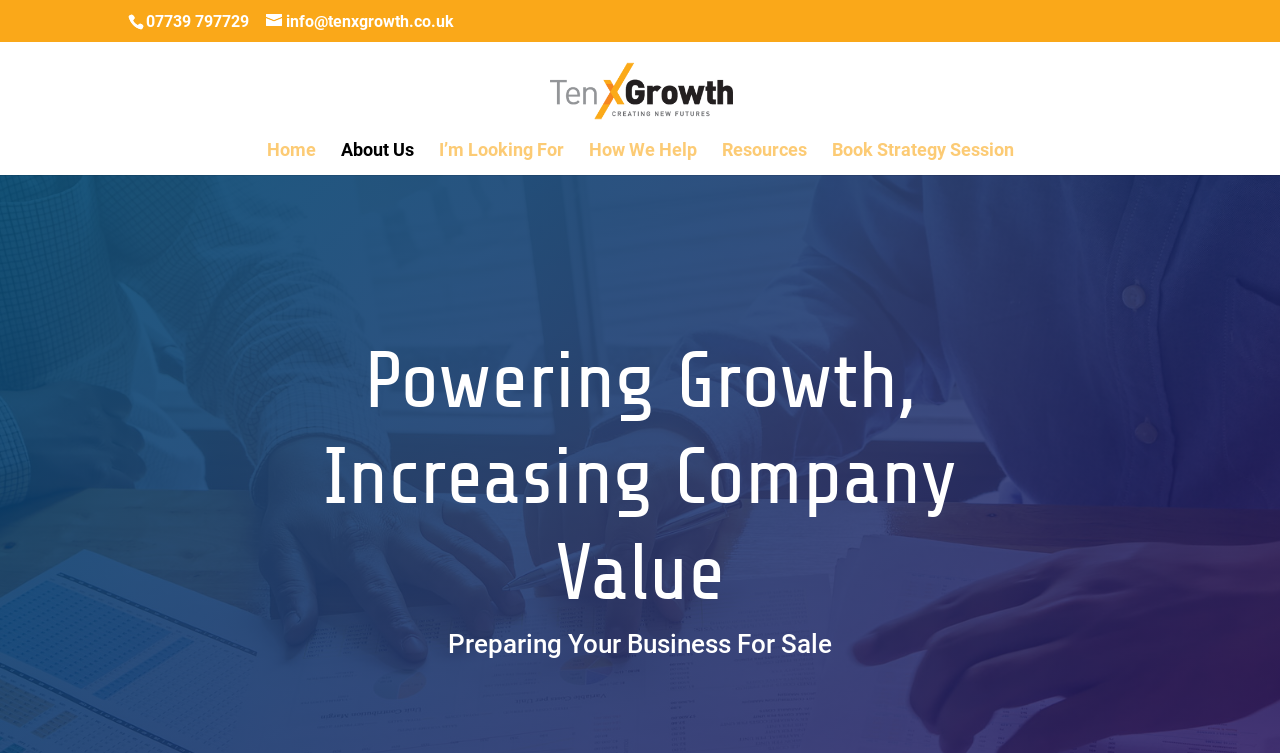Can you find the bounding box coordinates for the element to click on to achieve the instruction: "Visit the Home page"?

[0.208, 0.19, 0.246, 0.232]